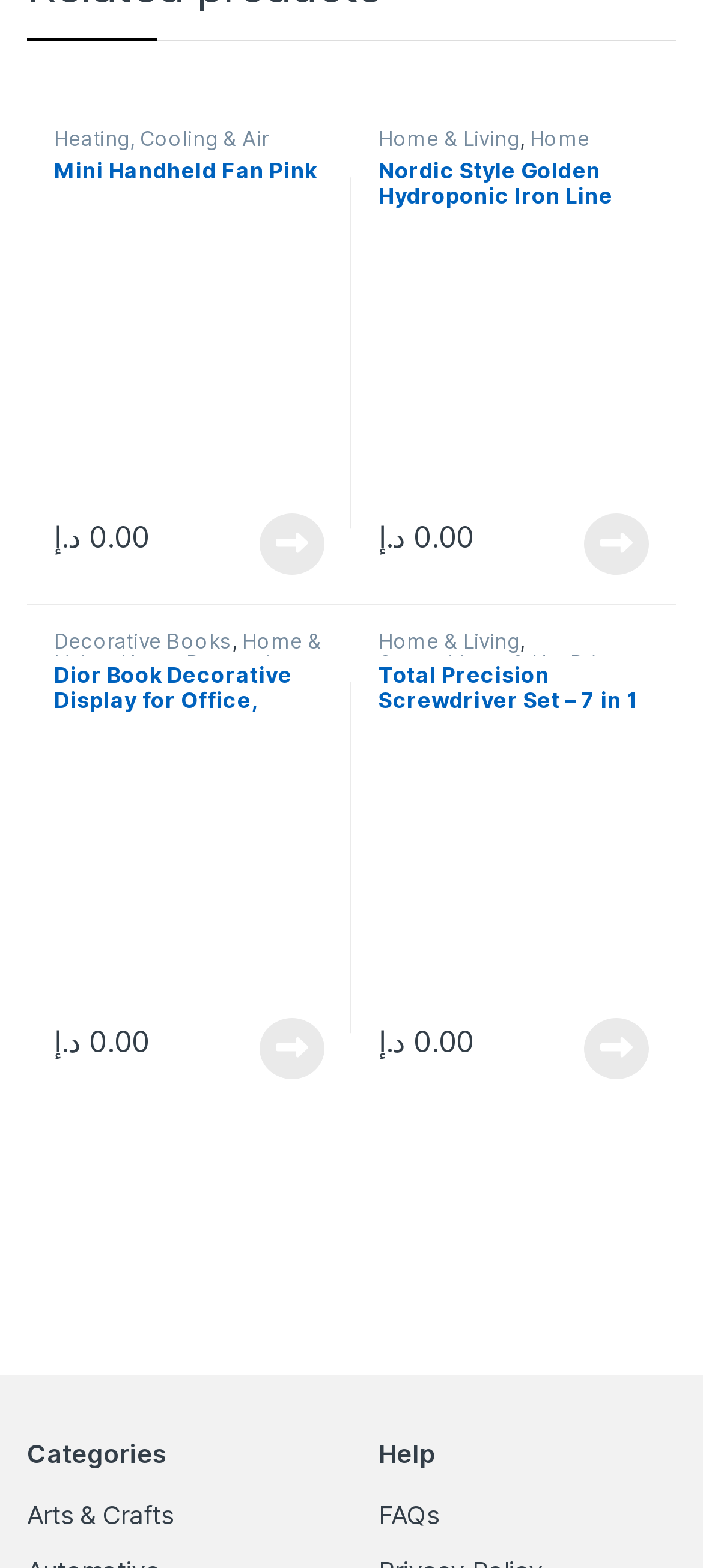Highlight the bounding box coordinates of the element you need to click to perform the following instruction: "Browse the Home & Living category."

[0.189, 0.093, 0.39, 0.11]